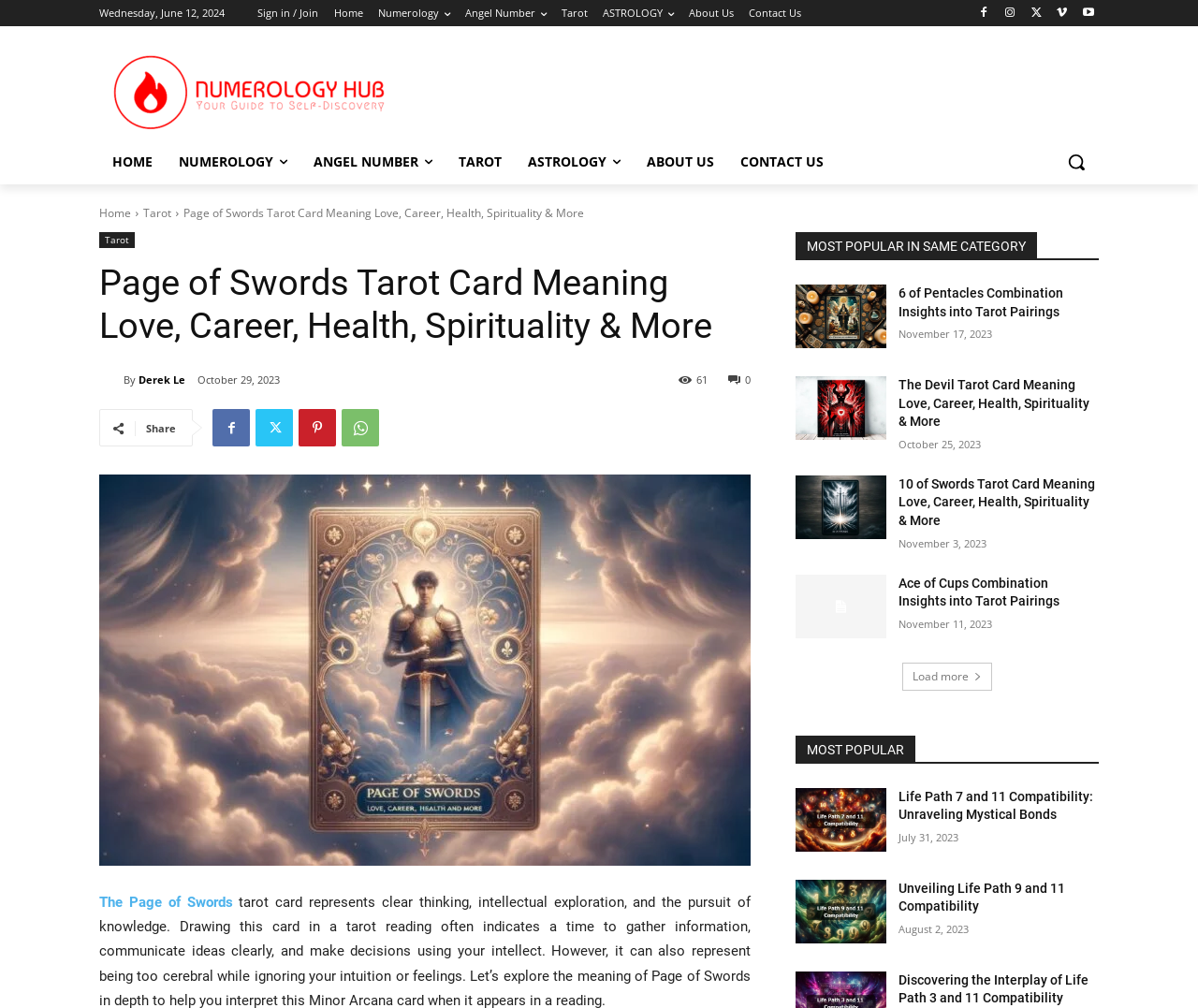Refer to the element description Load more and identify the corresponding bounding box in the screenshot. Format the coordinates as (top-left x, top-left y, bottom-right x, bottom-right y) with values in the range of 0 to 1.

[0.753, 0.657, 0.828, 0.685]